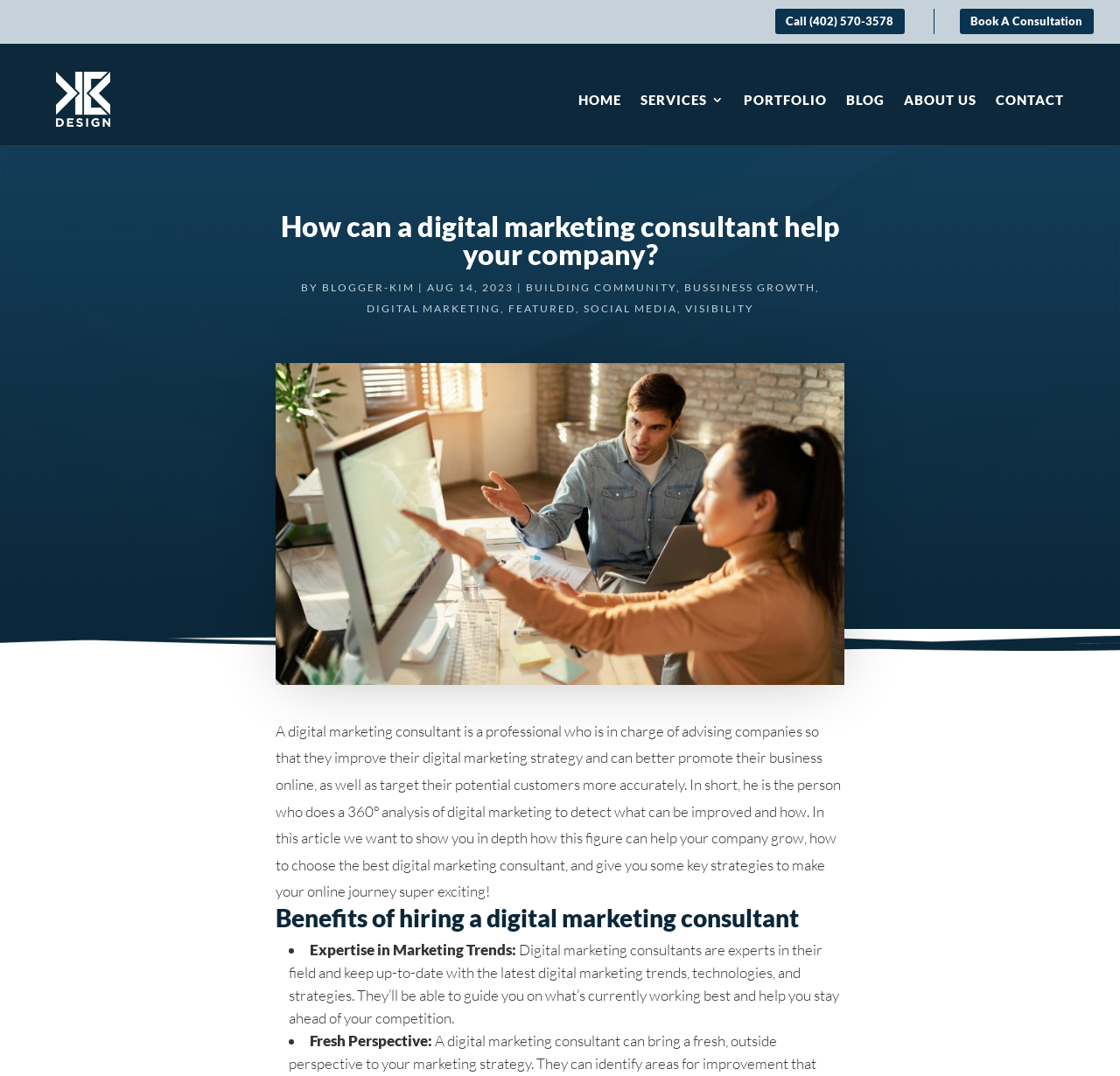Identify the bounding box coordinates necessary to click and complete the given instruction: "Contact the company".

[0.889, 0.061, 0.95, 0.123]